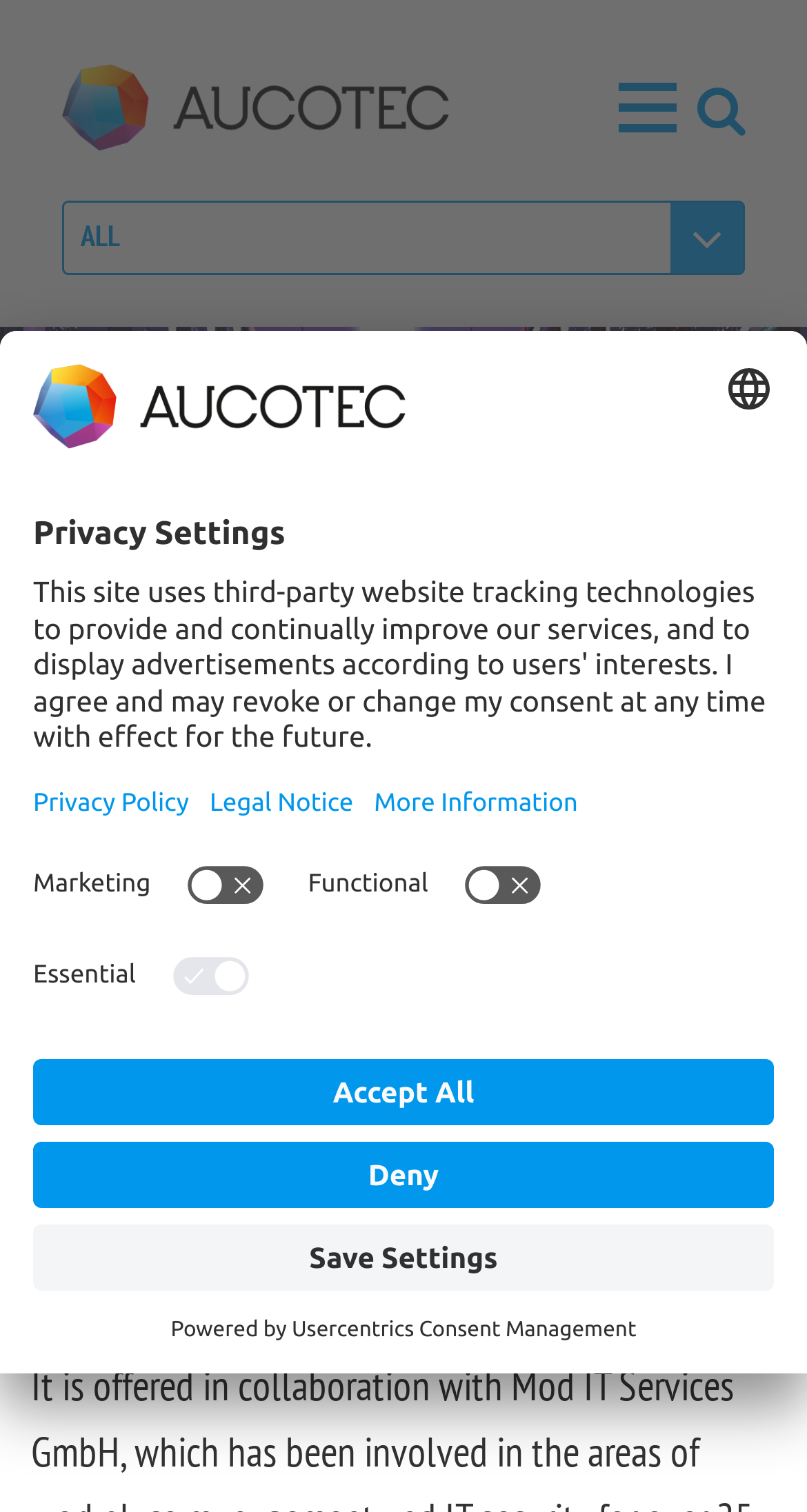Create an in-depth description of the webpage, covering main sections.

The webpage is about Engineering Base hosting model, which saves hardware investments and time. At the top right corner, there are two search bars, one in German and one in English, accompanied by a close search button. Below the search bars, there is a navigation menu with links to HOME, PLANT SOLUTIONS, MOBILITY SOLUTIONS, INDUSTRIES, PRODUCTS, CONSULTING, NEWS & PRESS, and COMPANY.

On the top right side, there is a language selection option with the current language set to English. Below the navigation menu, there is a horizontal separator line. Further down, there is a CONTACT link at the bottom right corner, followed by another horizontal separator line.

The main content of the webpage is divided into two sections. On the left side, there is an image related to Engineering Base hosting model, accompanied by a copyright notice. On the right side, there are two headings: "Engineering Base hosting model saves hardware investments and time" and "New “housing” with complete service".

At the bottom left corner, there is a button to open privacy settings, which leads to a modal dialog box. The dialog box has a heading "Privacy Settings" and explains how the website uses third-party tracking technologies and displays advertisements according to users' interests. There are options to select language, open privacy policy, open legal notice, and get more information. Below these options, there are three categories: Marketing, Functional, and Essential, each with a switch to toggle consent. Finally, there are buttons to save settings, deny, or accept all.

At the very bottom, there is a notice stating "Powered by" followed by a link to Usercentrics Consent Management.